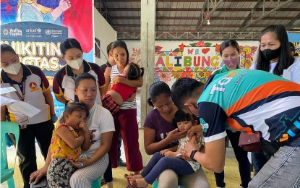What is the setting of the vaccination event?
Give a detailed response to the question by analyzing the screenshot.

The setting of the vaccination event is a community setting, as indicated by the colorful murals in the backdrop, which are likely signifying the importance of community health initiatives.